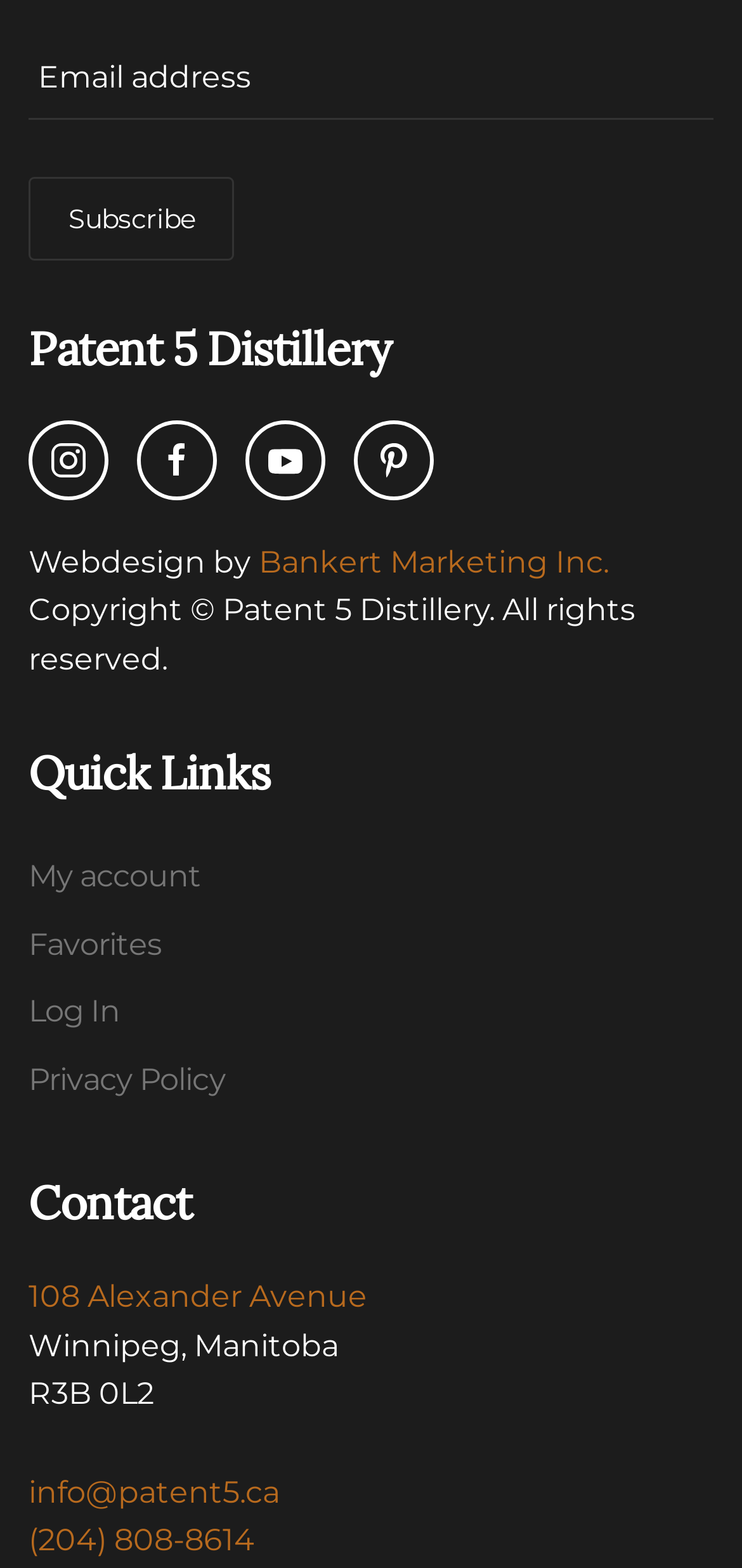What is the address of the distillery?
Using the image, give a concise answer in the form of a single word or short phrase.

108 Alexander Avenue